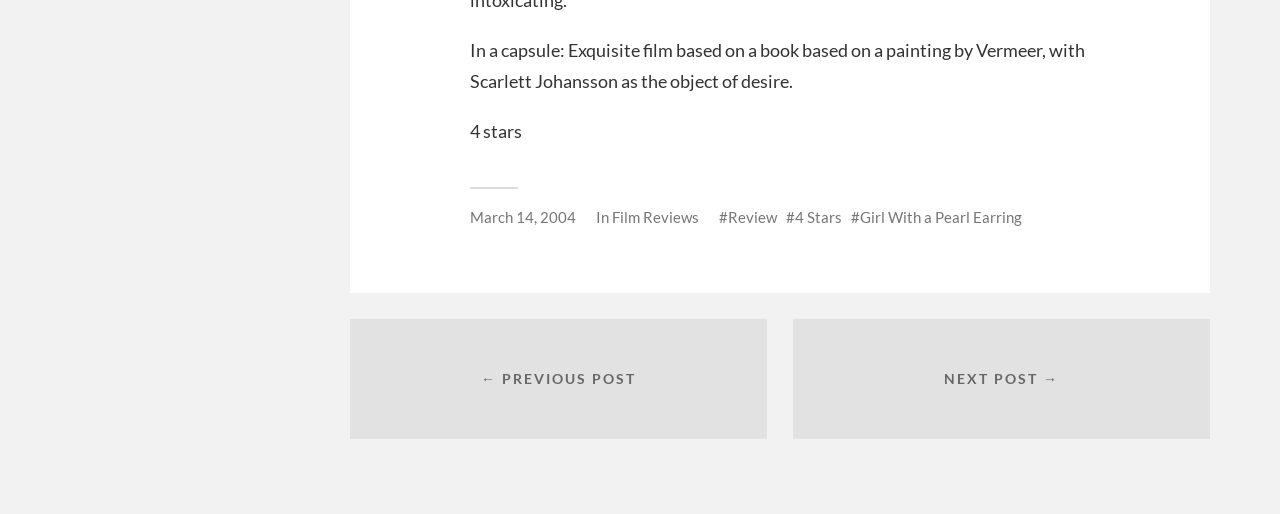Look at the image and write a detailed answer to the question: 
Who is the actress in the film?

The actress in the film can be found in the film description 'Exquisite film based on a book based on a painting by Vermeer, with Scarlett Johansson as the object of desire.' which is located at the top of the webpage.